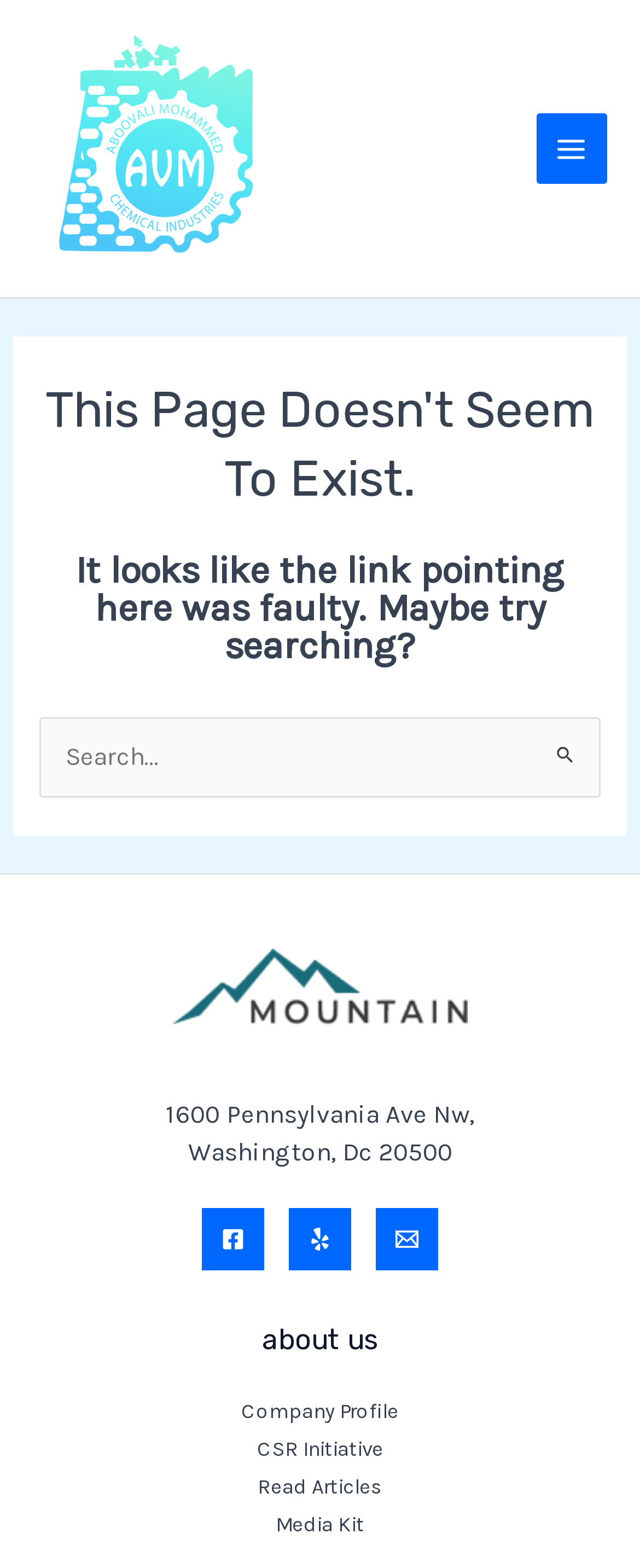Give the bounding box coordinates for the element described as: "parent_node: Search for: value="Search"".

[0.823, 0.457, 0.939, 0.496]